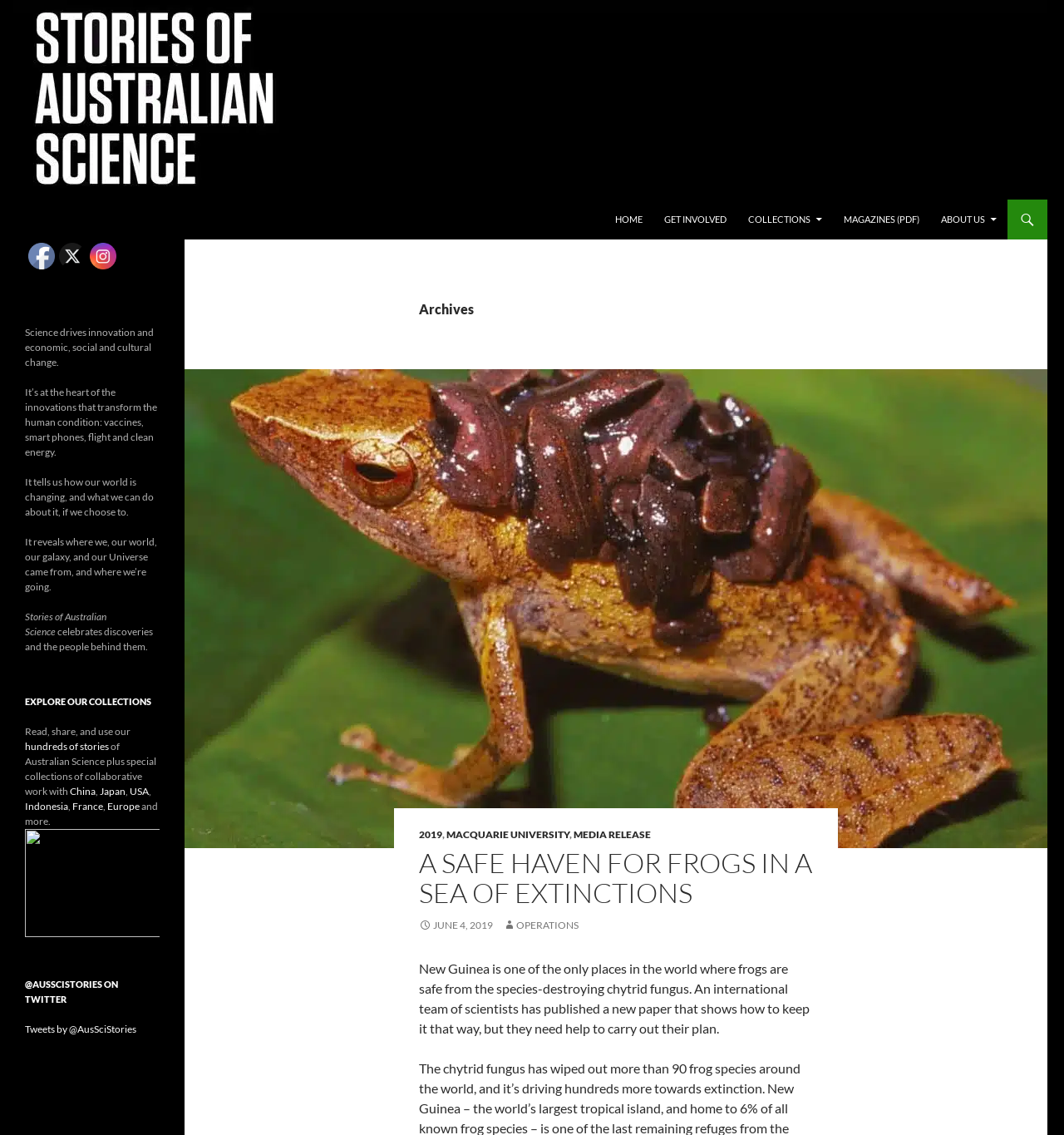Highlight the bounding box of the UI element that corresponds to this description: "June 4, 2019".

[0.394, 0.81, 0.463, 0.821]